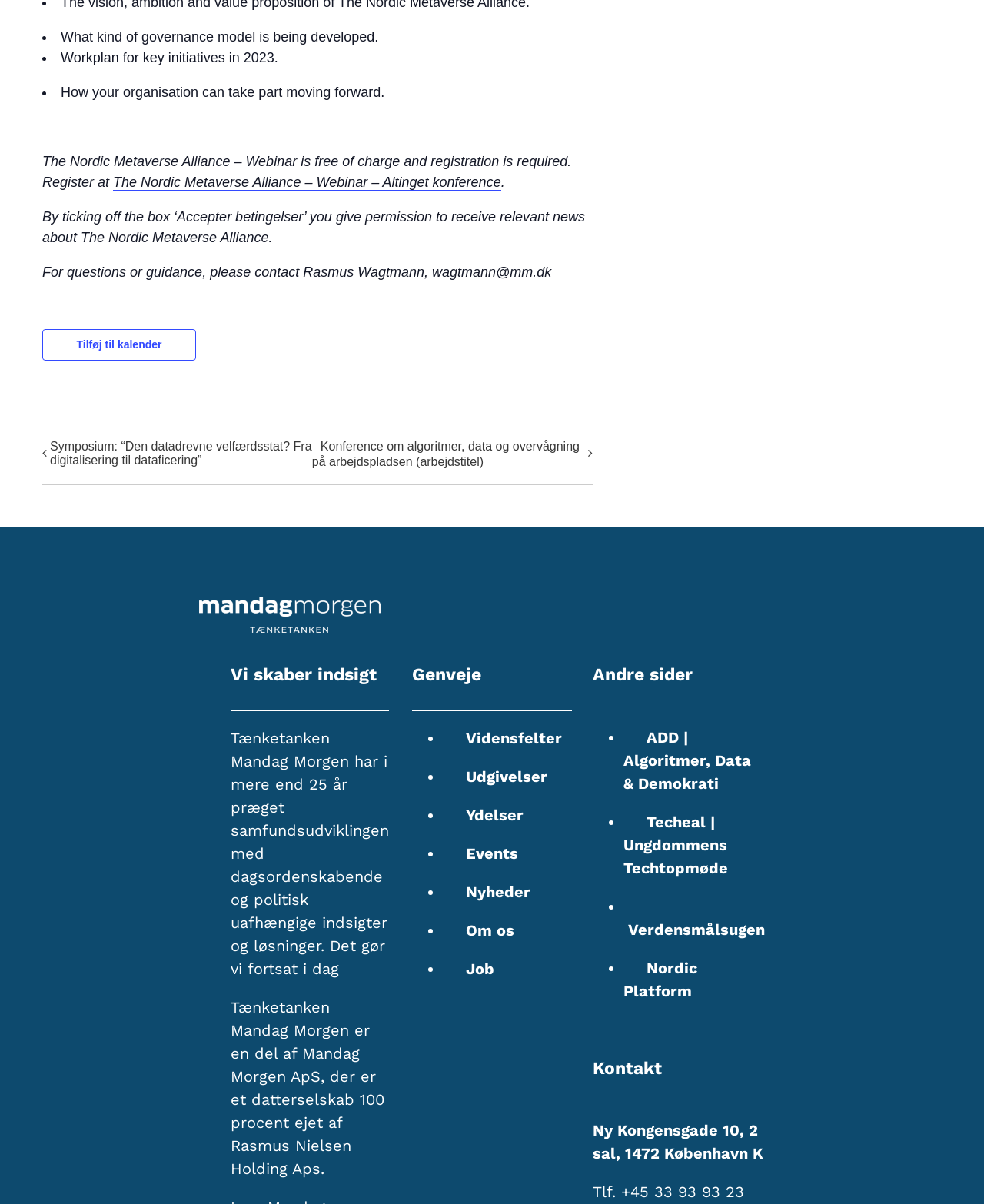What is the contact phone number of Mandag Morgen?
Can you give a detailed and elaborate answer to the question?

The answer can be found in the contact information section at the bottom of the webpage, which lists the phone number as +45 33 93 93 23.